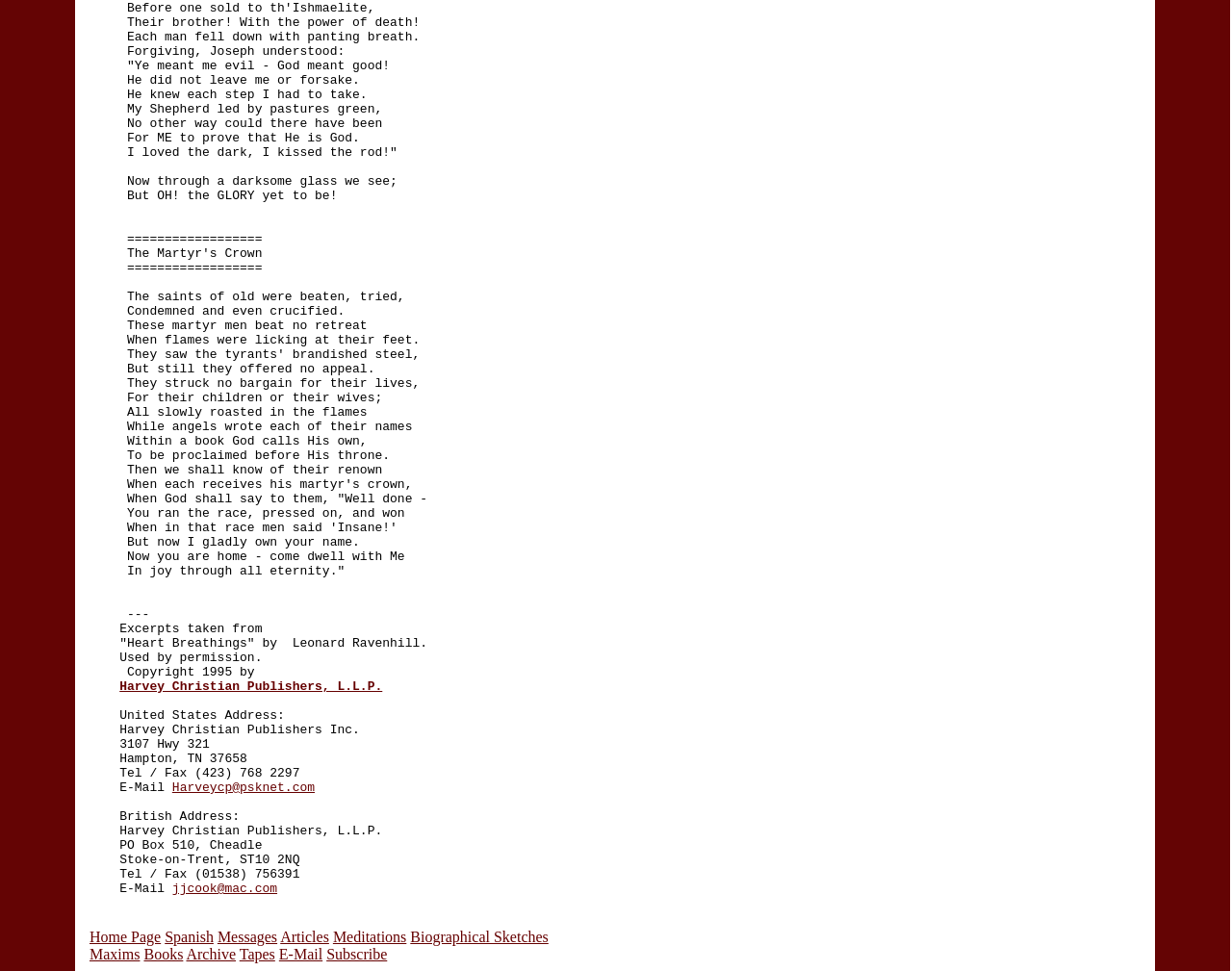Find the bounding box coordinates of the element I should click to carry out the following instruction: "read meditations".

[0.27, 0.956, 0.33, 0.973]